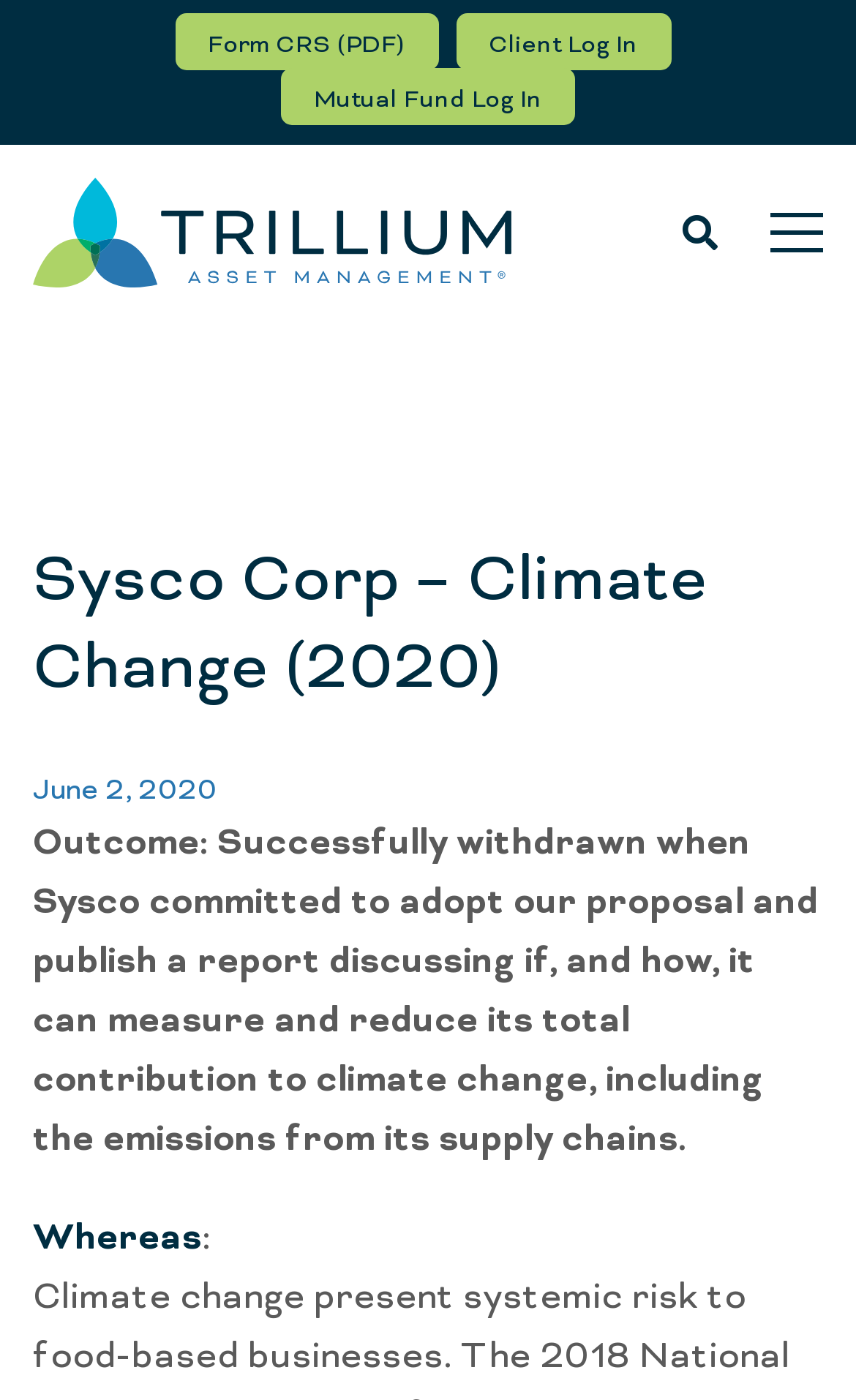Identify the bounding box for the given UI element using the description provided. Coordinates should be in the format (top-left x, top-left y, bottom-right x, bottom-right y) and must be between 0 and 1. Here is the description: alt="Trillium Asset Management"

[0.038, 0.104, 0.597, 0.229]